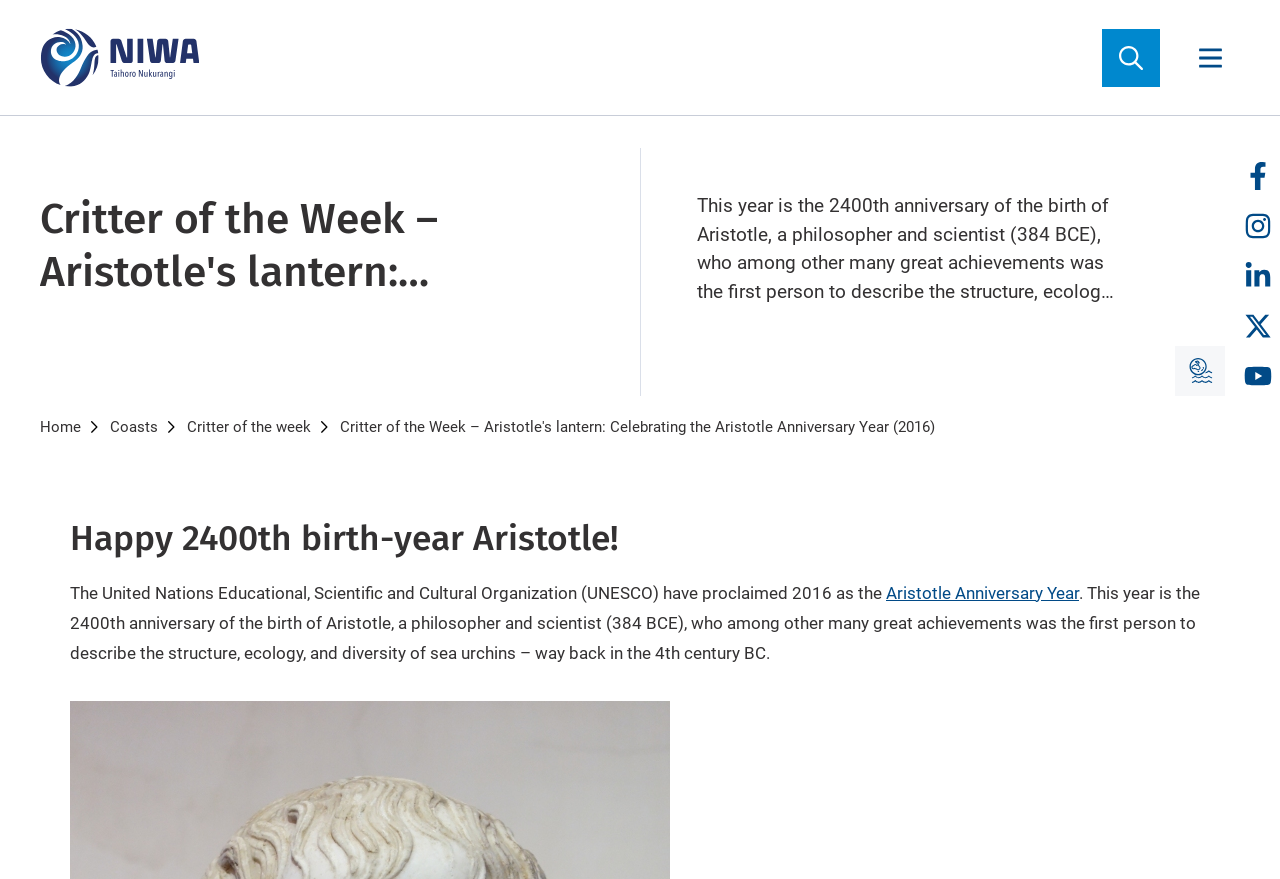What is the name of the section that mentions Aristotle's achievements?
Using the image as a reference, answer the question with a short word or phrase.

Critter of the Week